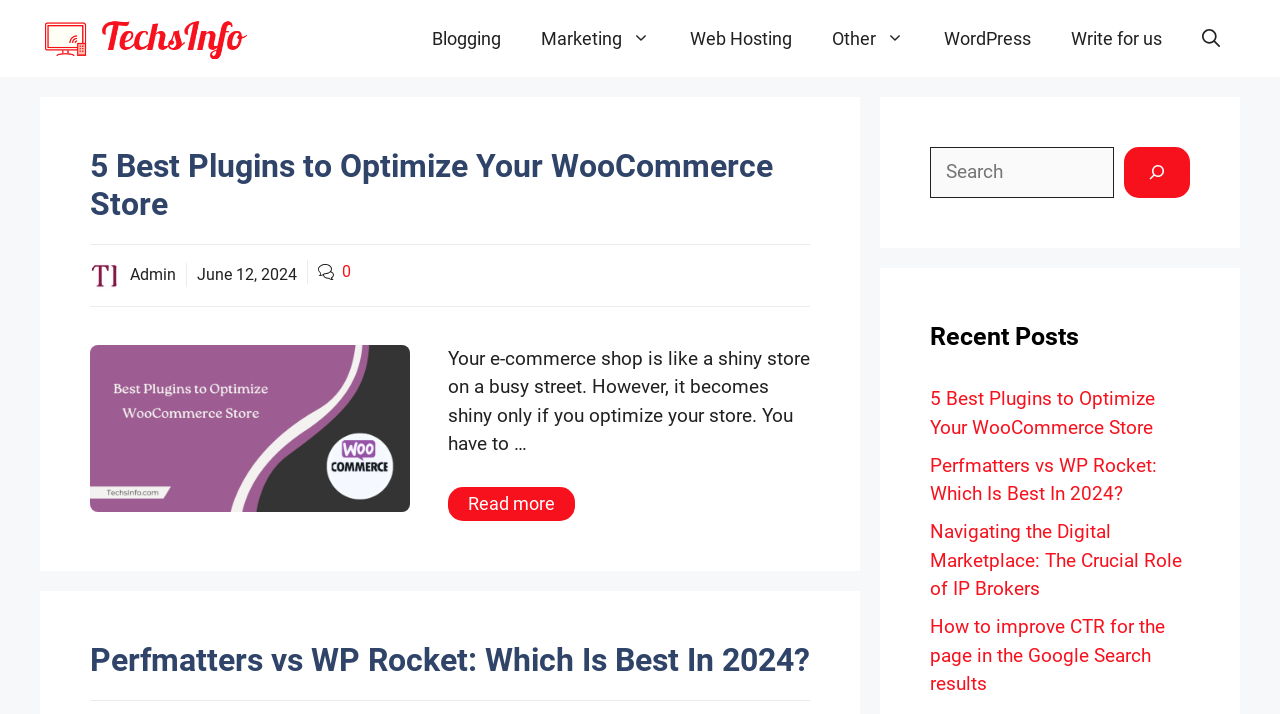Explain the features and main sections of the webpage comprehensively.

The webpage is titled "TechsInfo" and appears to be a blog or news website. At the top, there is a banner with a link to the website's homepage, accompanied by an image with the same name. Below the banner, a navigation menu is situated, containing links to various categories such as "Blogging", "Web Hosting", "WordPress", and more.

The main content area is divided into two sections. On the left, there is an article with a heading that reads "5 Best Plugins to Optimize Your WooCommerce Store". The article features an image of the author, the date "June 12, 2024", and a brief summary of the content. Below the summary, there is a "Read more" link. Further down, there is another article with a heading "Perfmatters vs WP Rocket: Which Is Best In 2024?".

On the right side, there is a complementary section that contains a search bar with a button and a placeholder text "Search". Below the search bar, there is a heading "Recent Posts" followed by a list of links to recent articles, including the two mentioned earlier, as well as "Navigating the Digital Marketplace: The Crucial Role of IP Brokers" and "How to improve CTR for the page in the Google Search results".